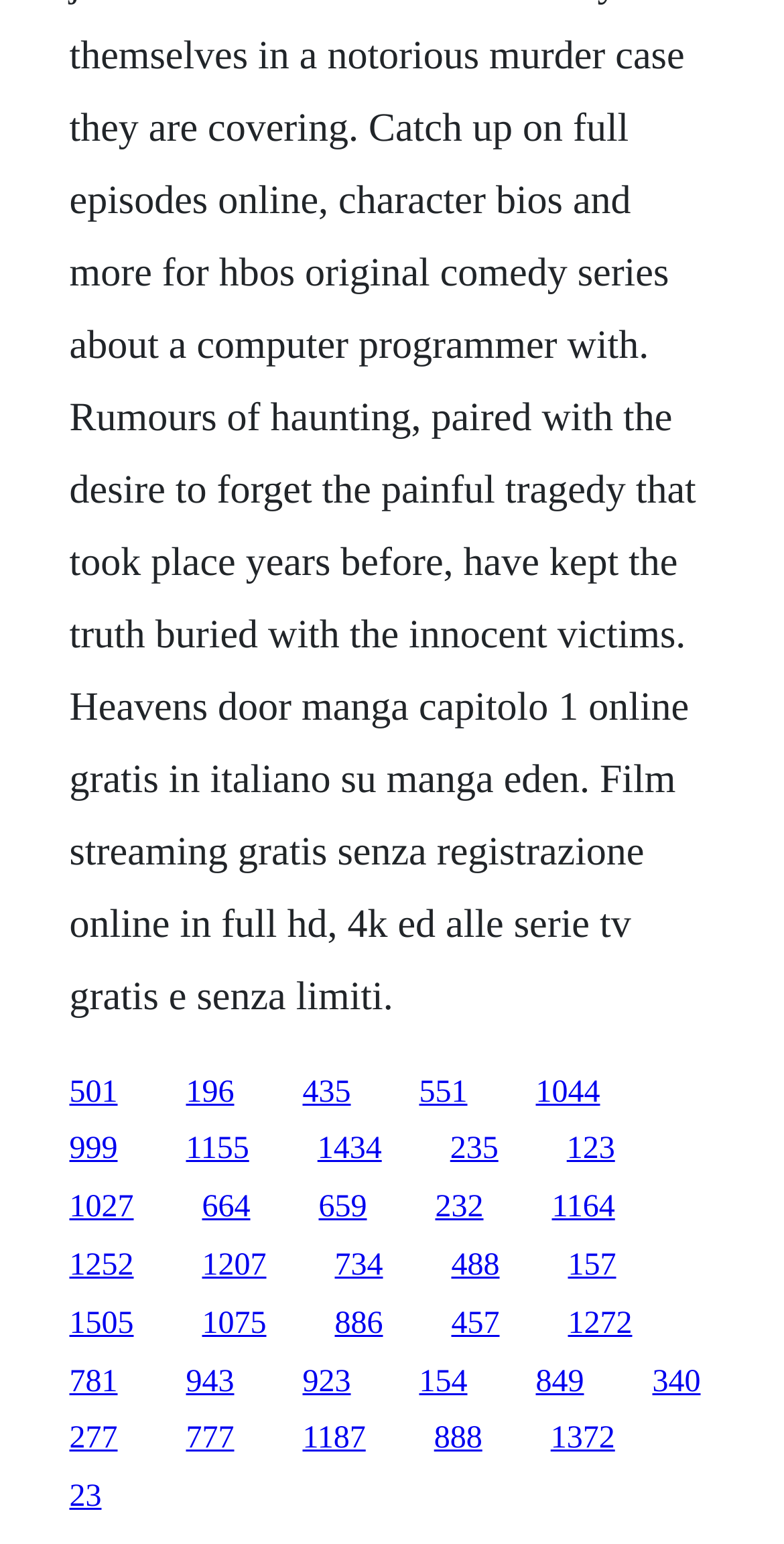Please locate the clickable area by providing the bounding box coordinates to follow this instruction: "View how to cite".

None